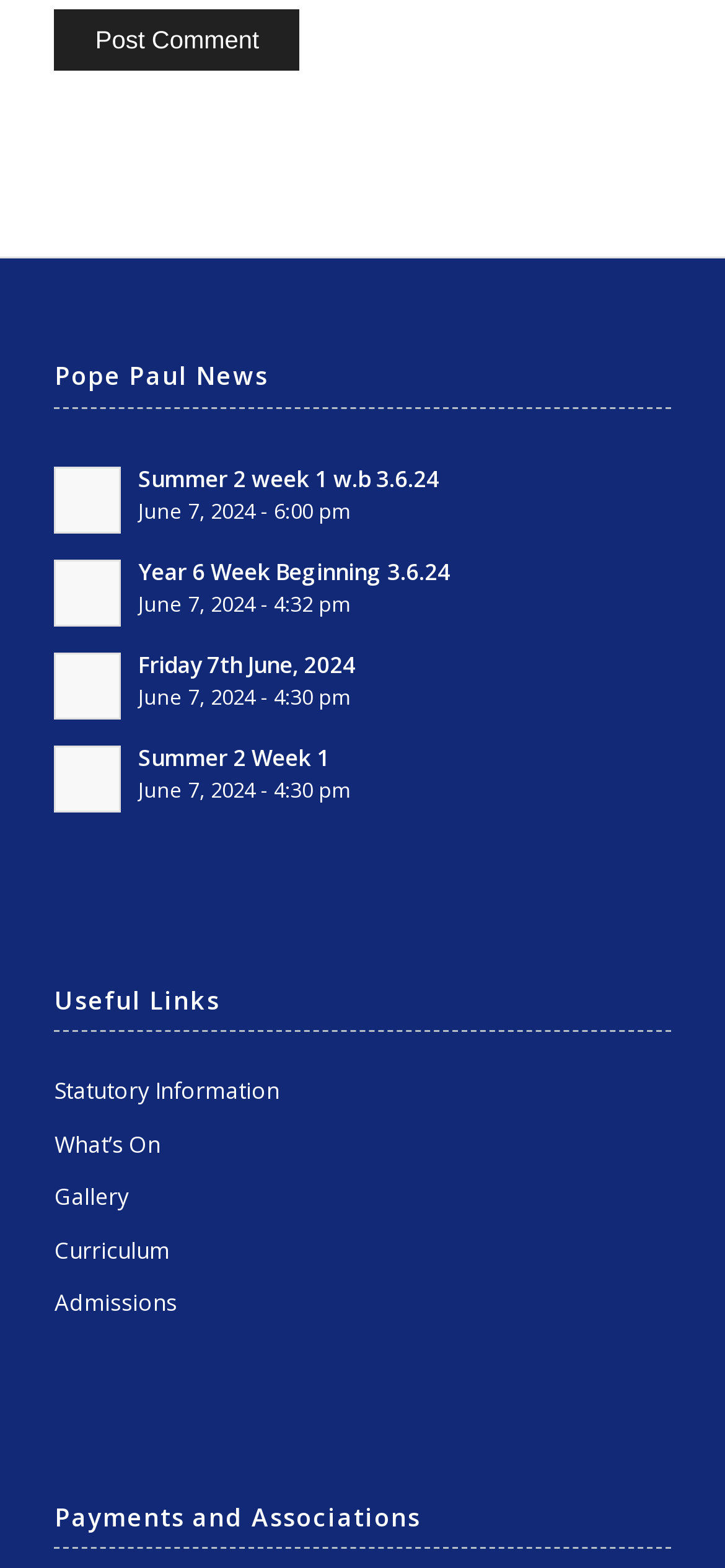Given the element description: "Admissions", predict the bounding box coordinates of the UI element it refers to, using four float numbers between 0 and 1, i.e., [left, top, right, bottom].

[0.075, 0.817, 0.925, 0.851]